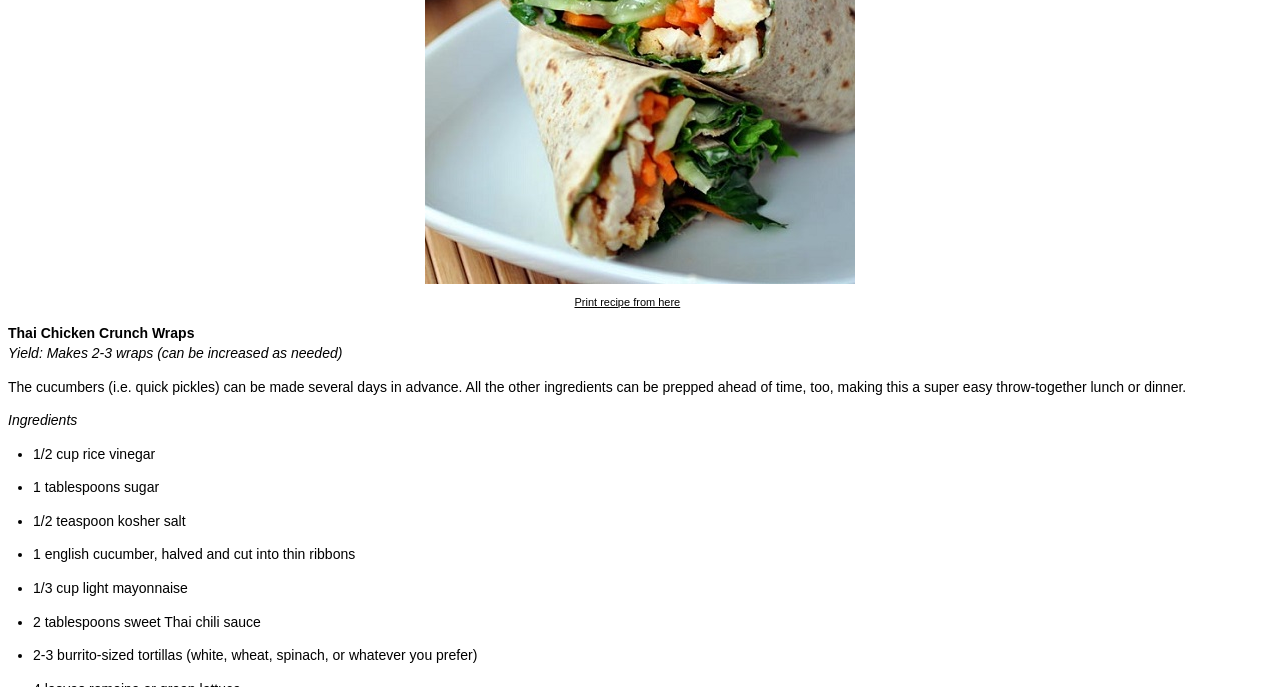What is the name of the recipe?
Please provide a detailed and comprehensive answer to the question.

The name of the recipe is mentioned at the top of the webpage, in a static text element with a bounding box of [0.006, 0.474, 0.152, 0.497].